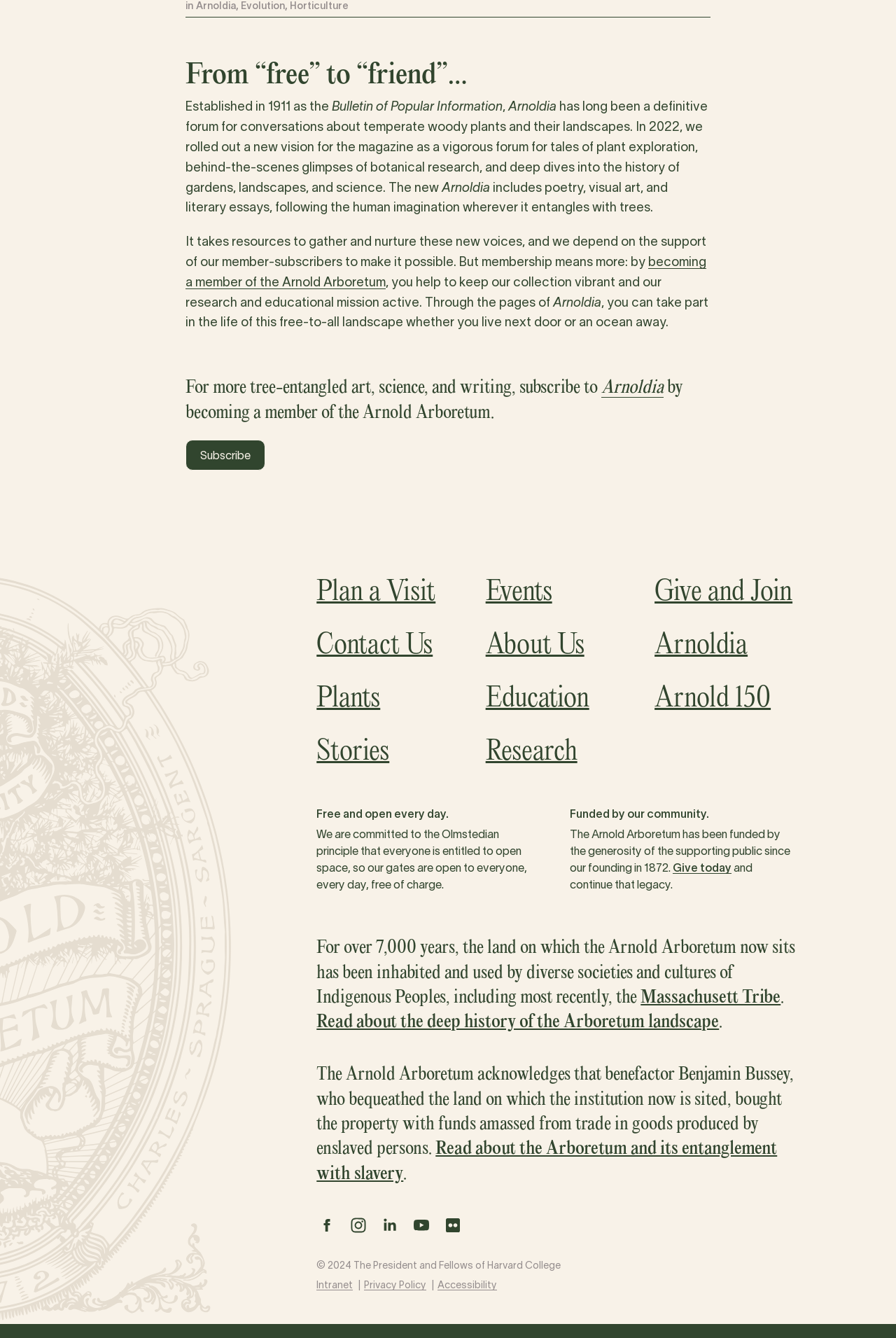Identify the bounding box coordinates for the UI element described by the following text: "Give and Join". Provide the coordinates as four float numbers between 0 and 1, in the format [left, top, right, bottom].

[0.731, 0.431, 0.884, 0.454]